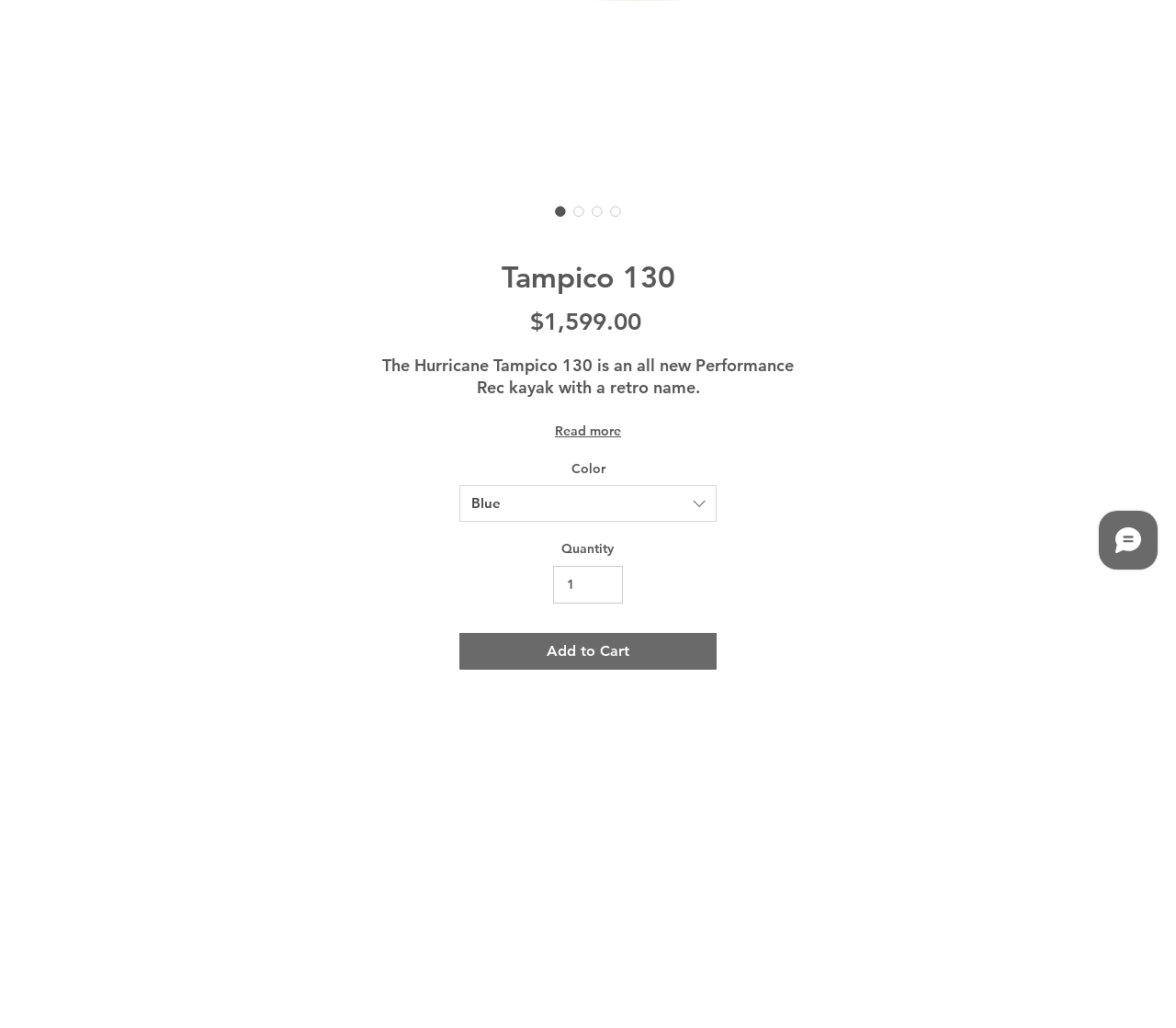Calculate the bounding box coordinates for the UI element based on the following description: "Add to Cart". Ensure the coordinates are four float numbers between 0 and 1, i.e., [left, top, right, bottom].

[0.391, 0.615, 0.609, 0.651]